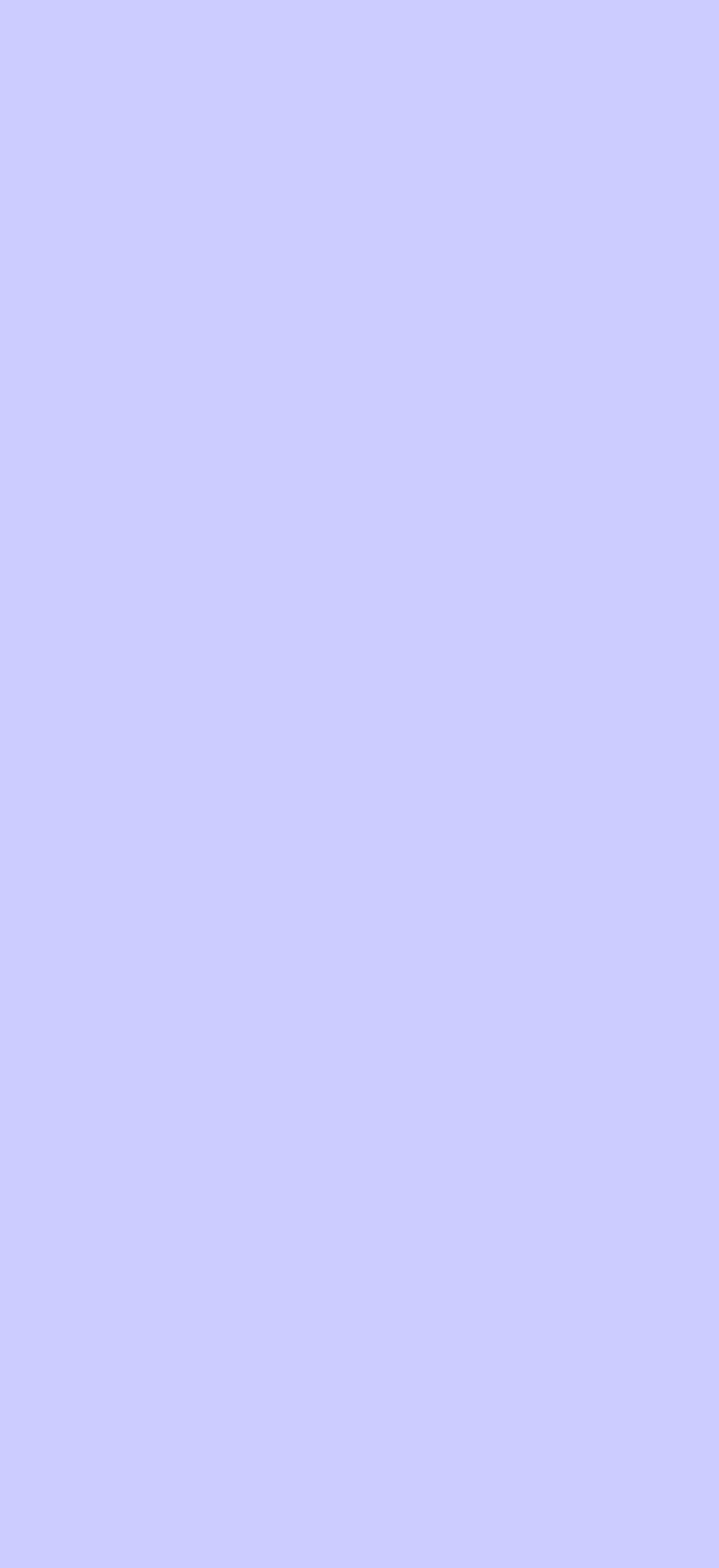Extract the bounding box for the UI element that matches this description: "The "D" Menu".

[0.085, 0.704, 0.748, 0.761]